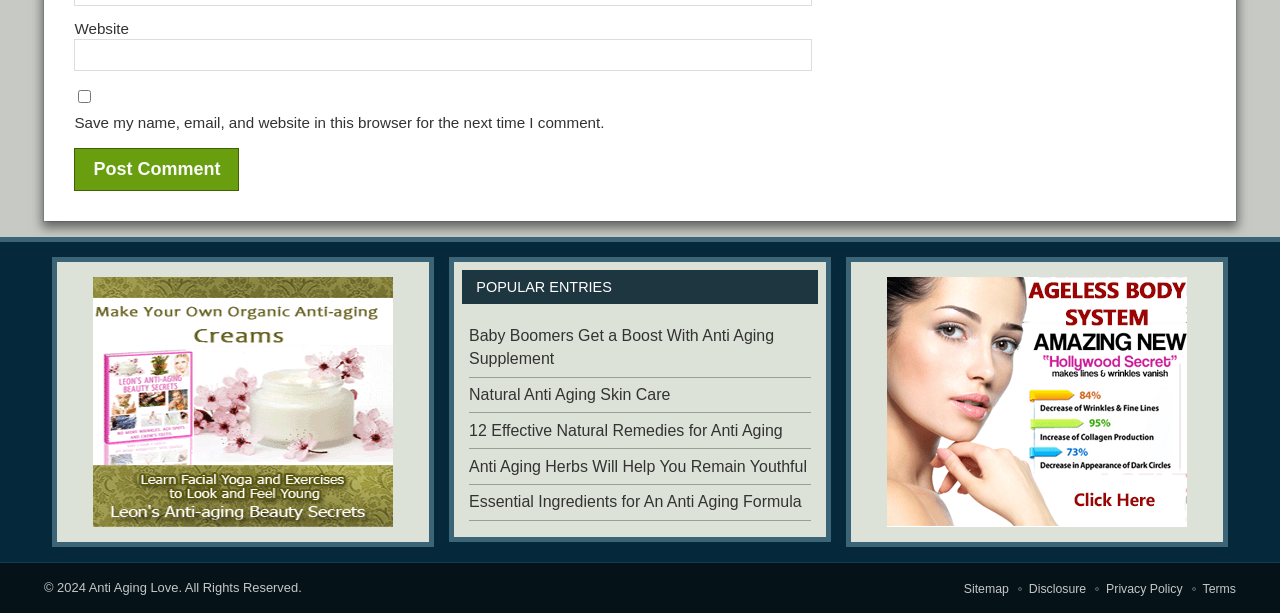Pinpoint the bounding box coordinates of the element you need to click to execute the following instruction: "View Sitemap". The bounding box should be represented by four float numbers between 0 and 1, in the format [left, top, right, bottom].

[0.753, 0.95, 0.788, 0.97]